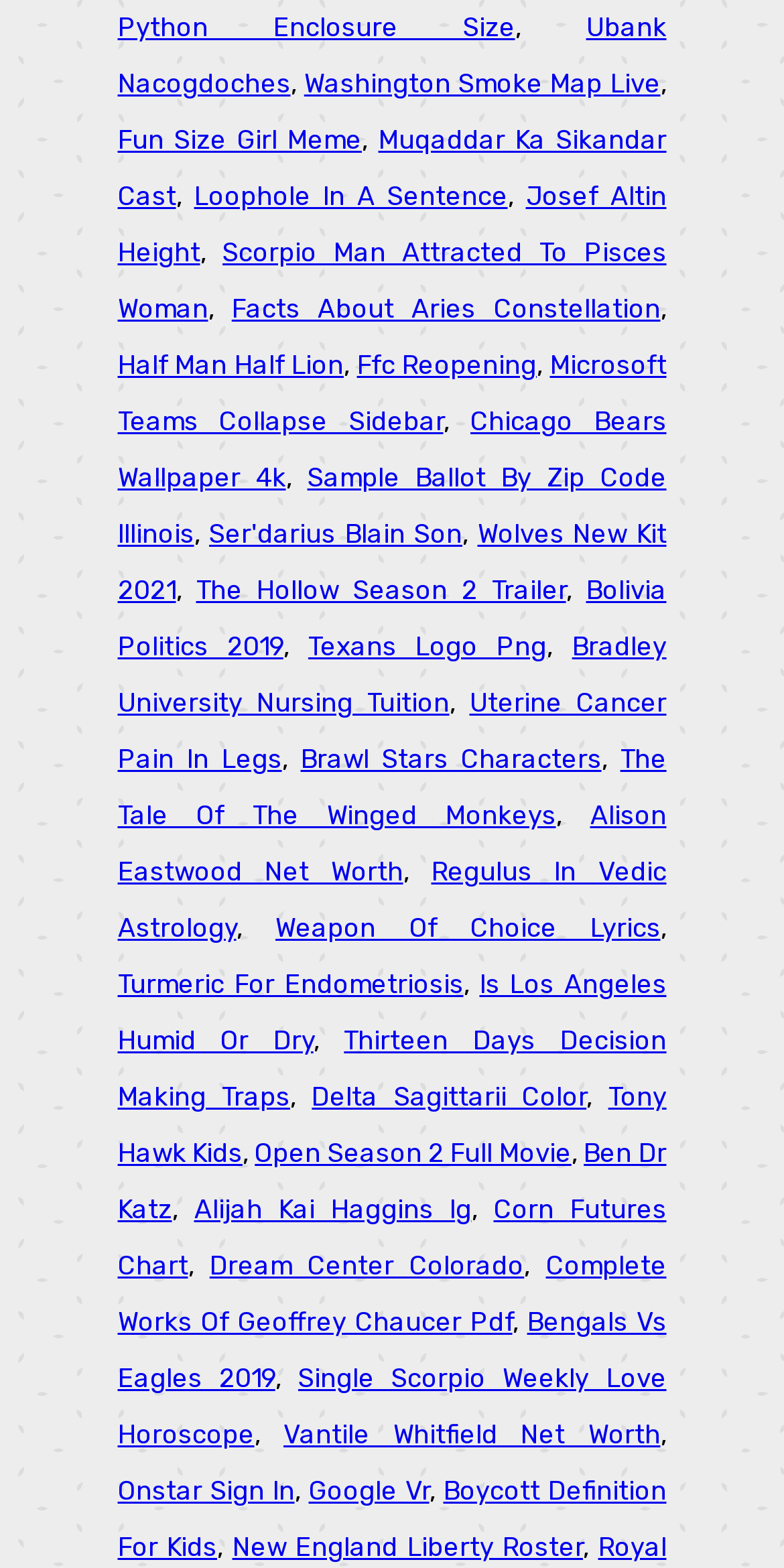Specify the bounding box coordinates of the element's area that should be clicked to execute the given instruction: "Explore Fun Size Girl Meme". The coordinates should be four float numbers between 0 and 1, i.e., [left, top, right, bottom].

[0.15, 0.079, 0.462, 0.099]